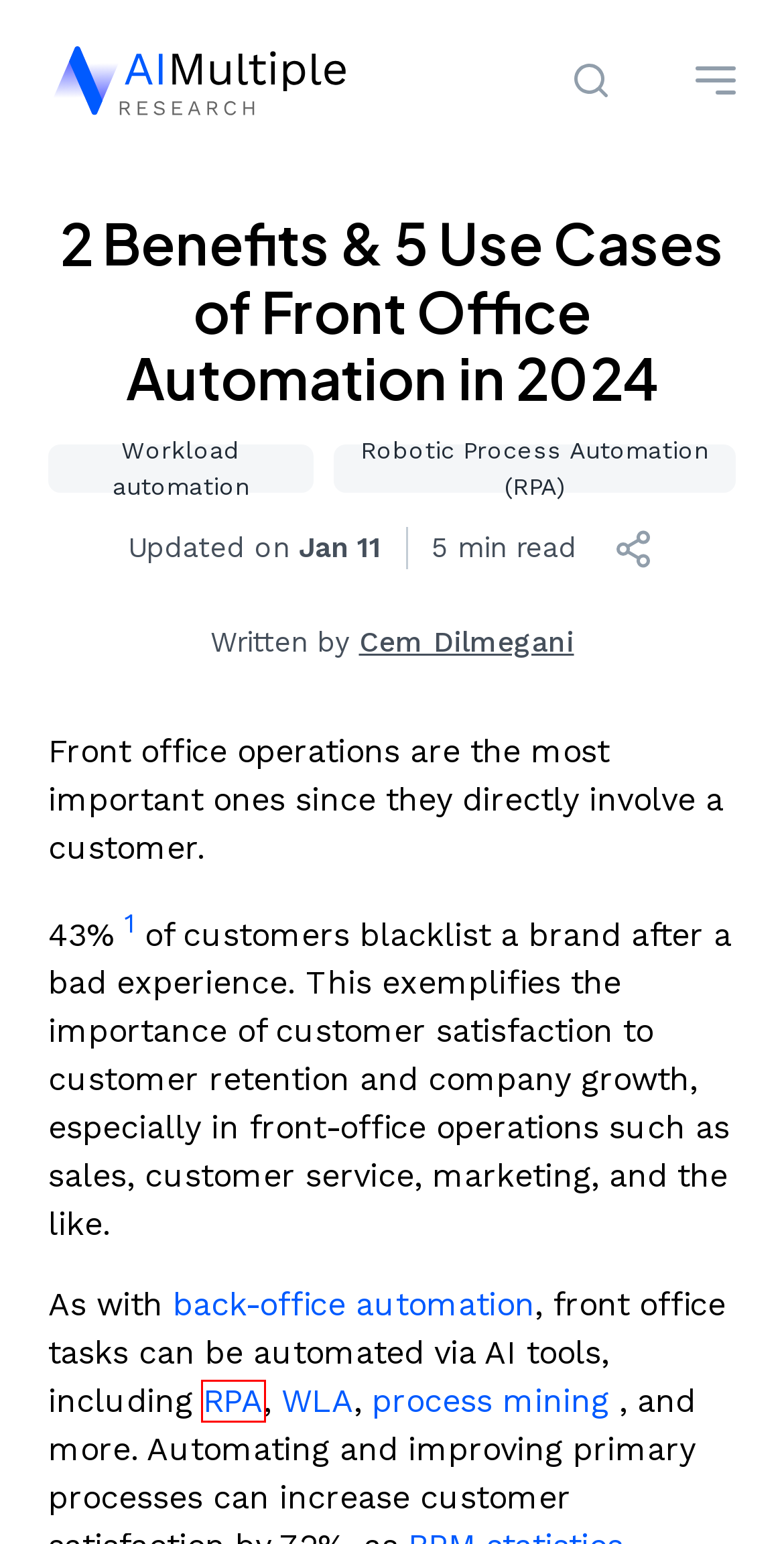You have a screenshot of a webpage with a red bounding box around an element. Select the webpage description that best matches the new webpage after clicking the element within the red bounding box. Here are the descriptions:
A. What is Workload Automation ? 5 Reasons to adopt in '23
B. What is RPA? Robotic Process Automation Tech Guide in 2024
C. Top 10+ WLA Use Cases in IT, HR & Accounting in 2024
D. 43 Back Office Automation Examples in 2024: RPA, WLA, AI/ML
E. FAQ Chatbot: Types, Use Cases & Best Practices in 2024
F. 21 Beneficial BPM Statistics You Should Know in 2024
G. What is Process Mining in 2024?
H. In-depth Guide to APIs in 2024: Types, Use Cases, & Life Cycle

B